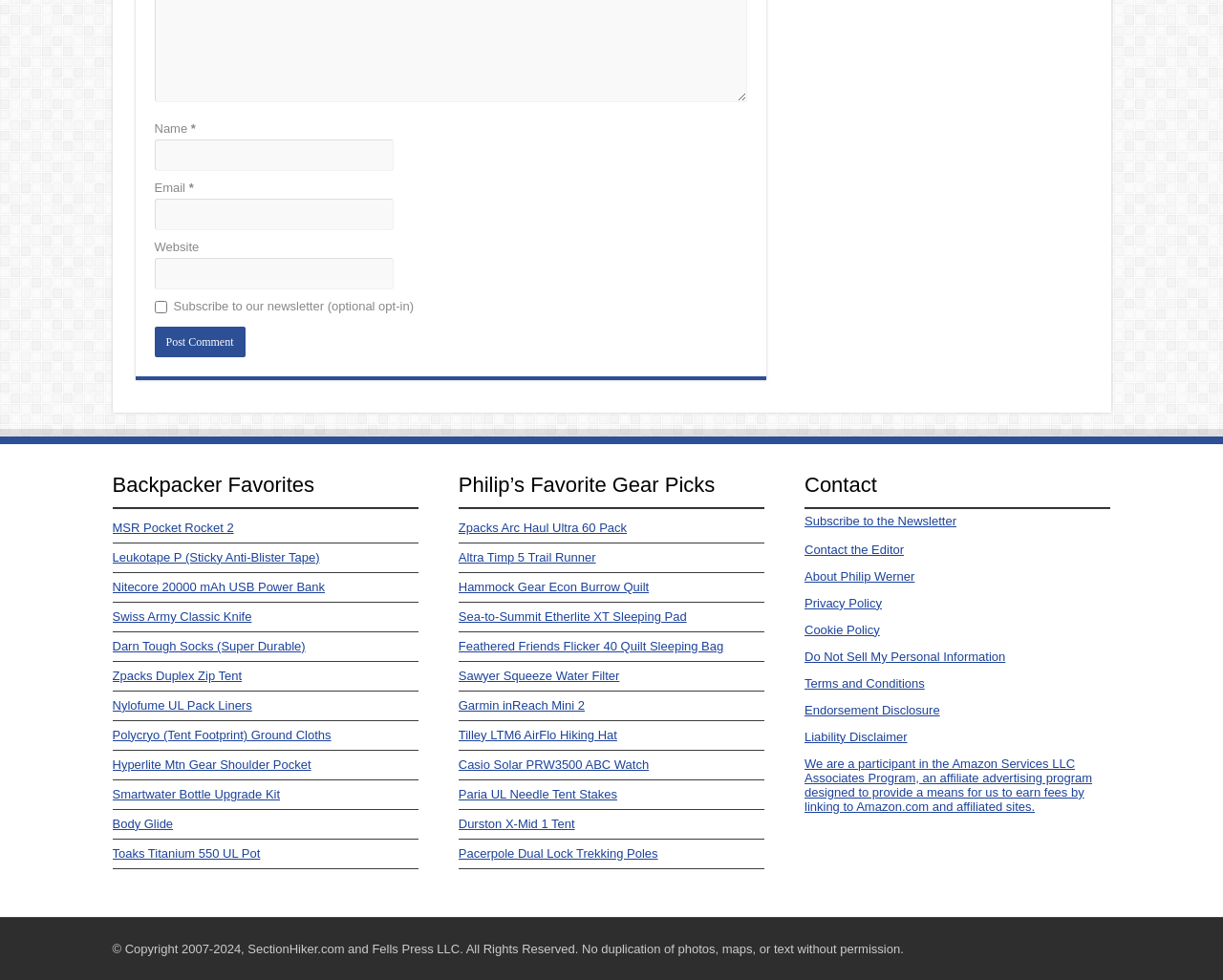What is the purpose of the form at the top of the page?
Using the image, provide a detailed and thorough answer to the question.

The form at the top of the page contains fields for name, email, and website, and a checkbox to subscribe to a newsletter. It also has a 'Post Comment' button, indicating that the form is used to leave a comment on the webpage.